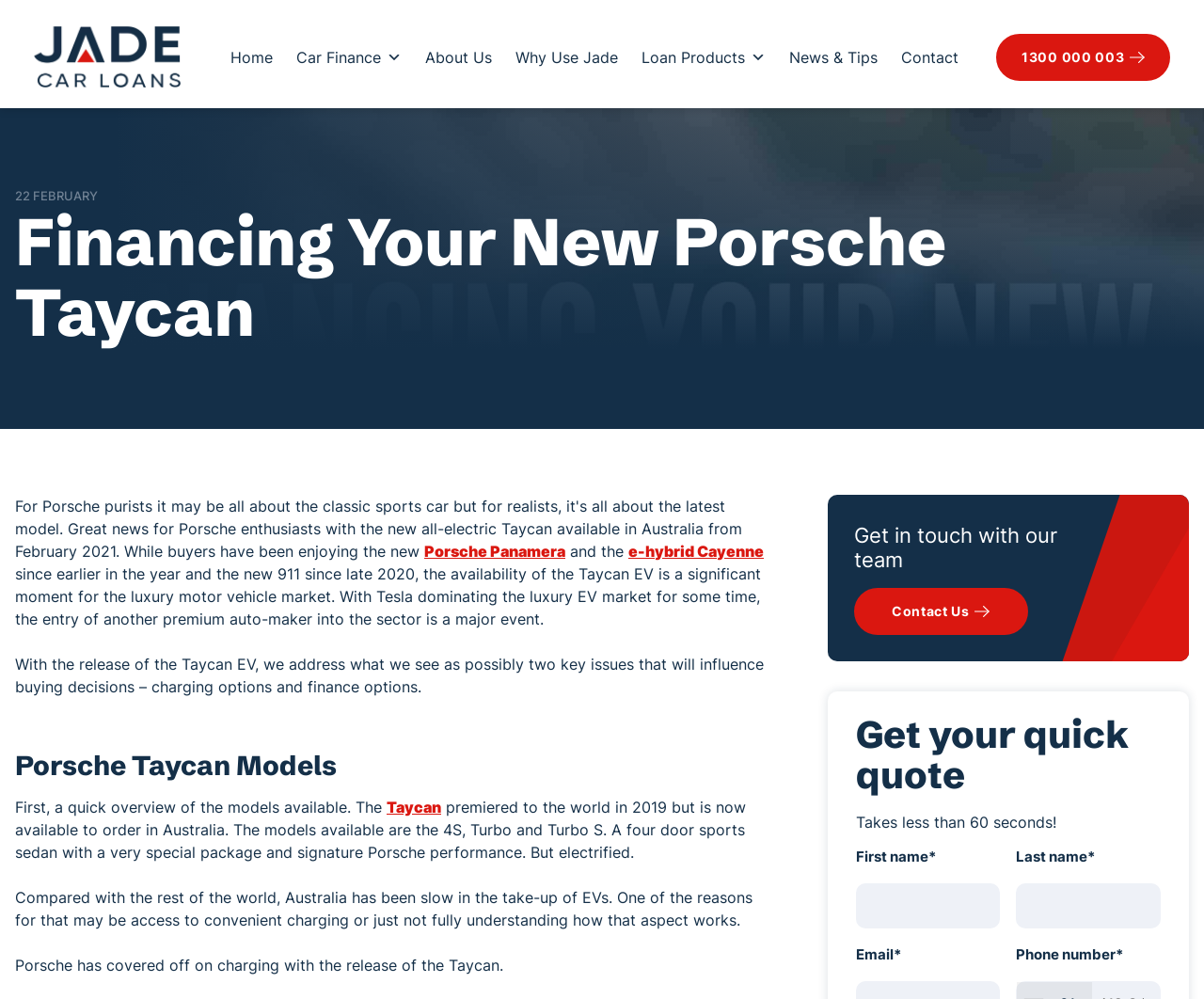Find the bounding box coordinates of the element to click in order to complete the given instruction: "Contact Us."

[0.709, 0.589, 0.854, 0.636]